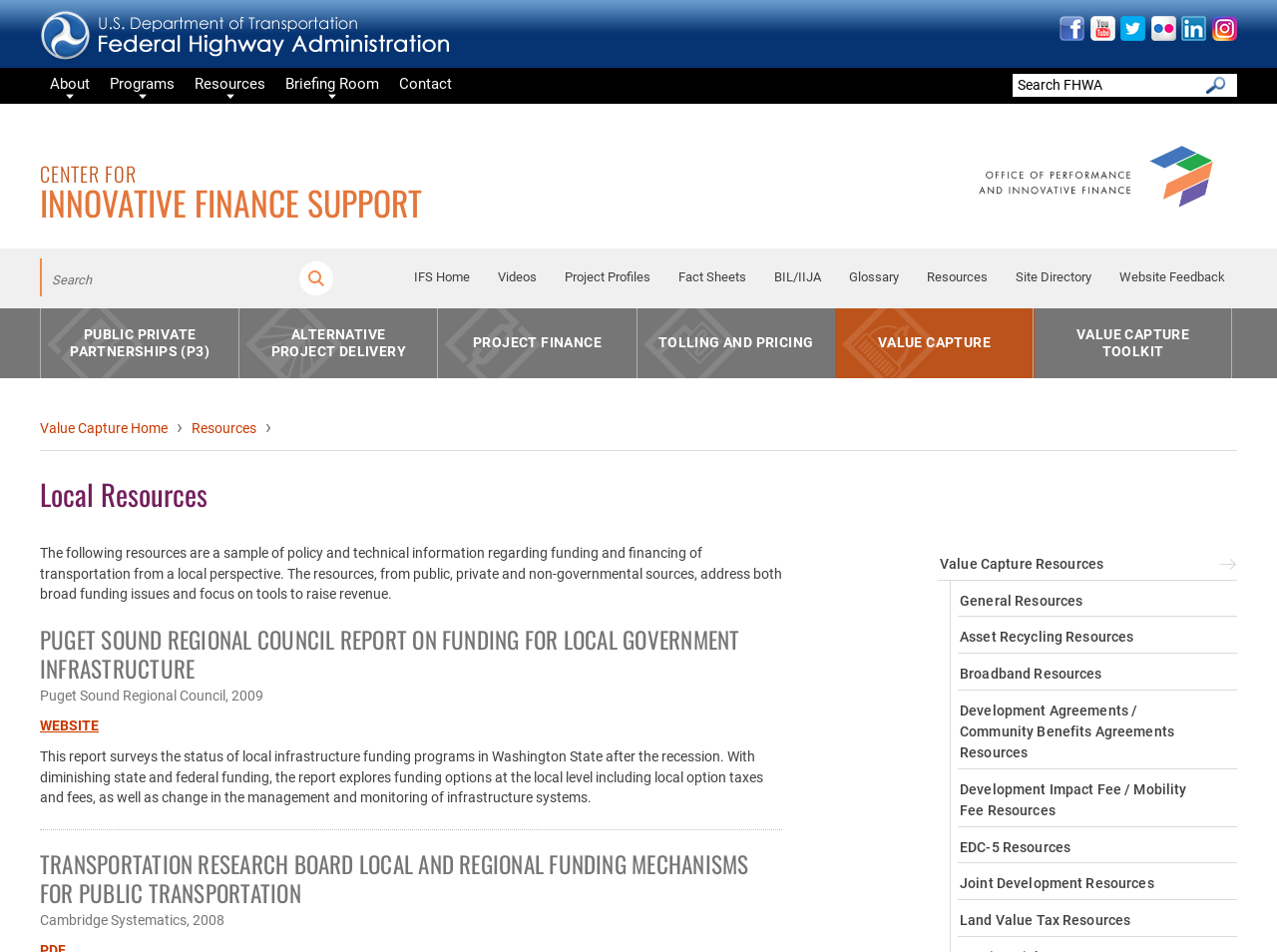Based on the element description Resources, identify the bounding box coordinates for the UI element. The coordinates should be in the format (top-left x, top-left y, bottom-right x, bottom-right y) and within the 0 to 1 range.

[0.726, 0.283, 0.773, 0.299]